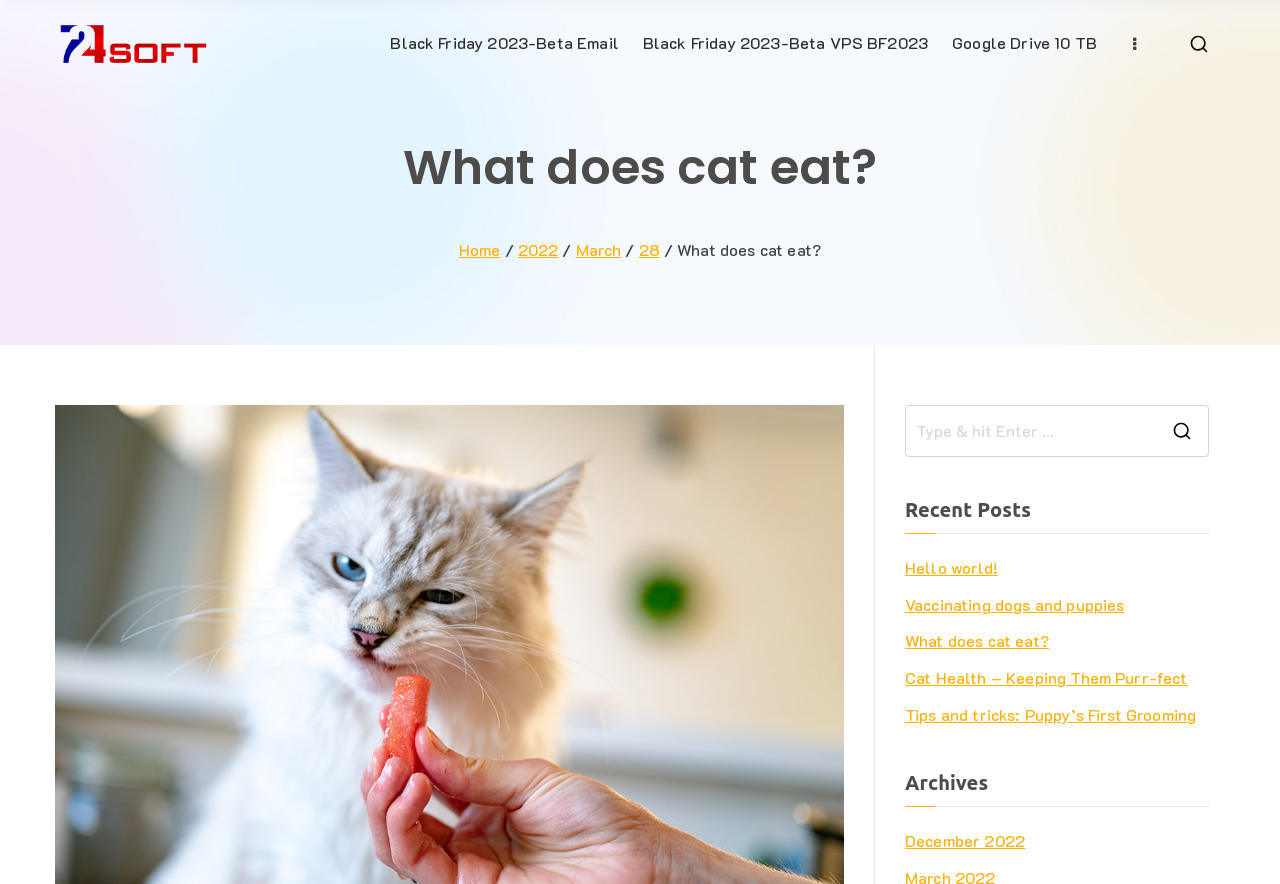Give a one-word or one-phrase response to the question: 
What is the function of the breadcrumbs navigation?

Show page hierarchy